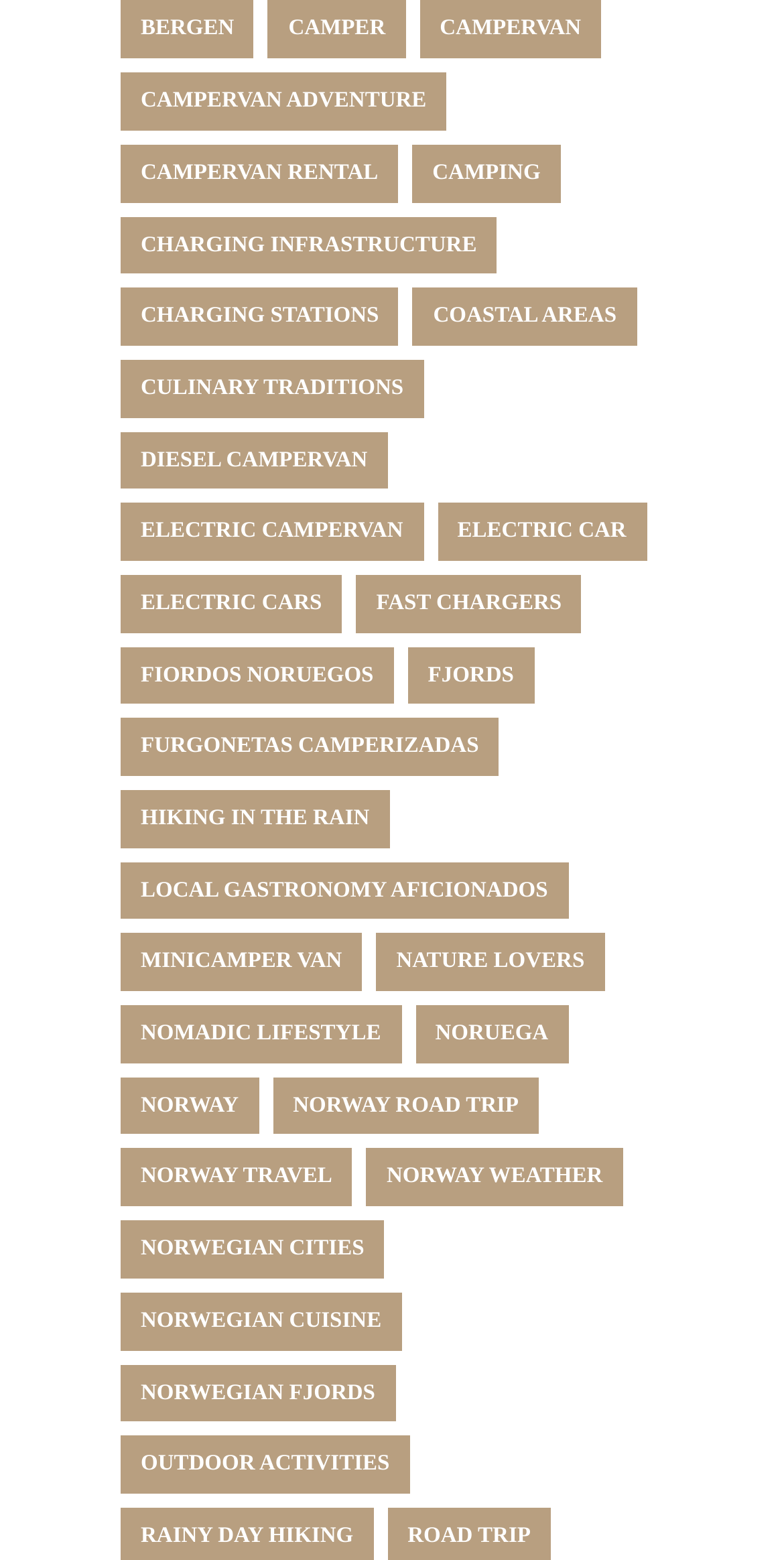Given the element description: "hiking in the rain", predict the bounding box coordinates of this UI element. The coordinates must be four float numbers between 0 and 1, given as [left, top, right, bottom].

[0.154, 0.506, 0.497, 0.543]